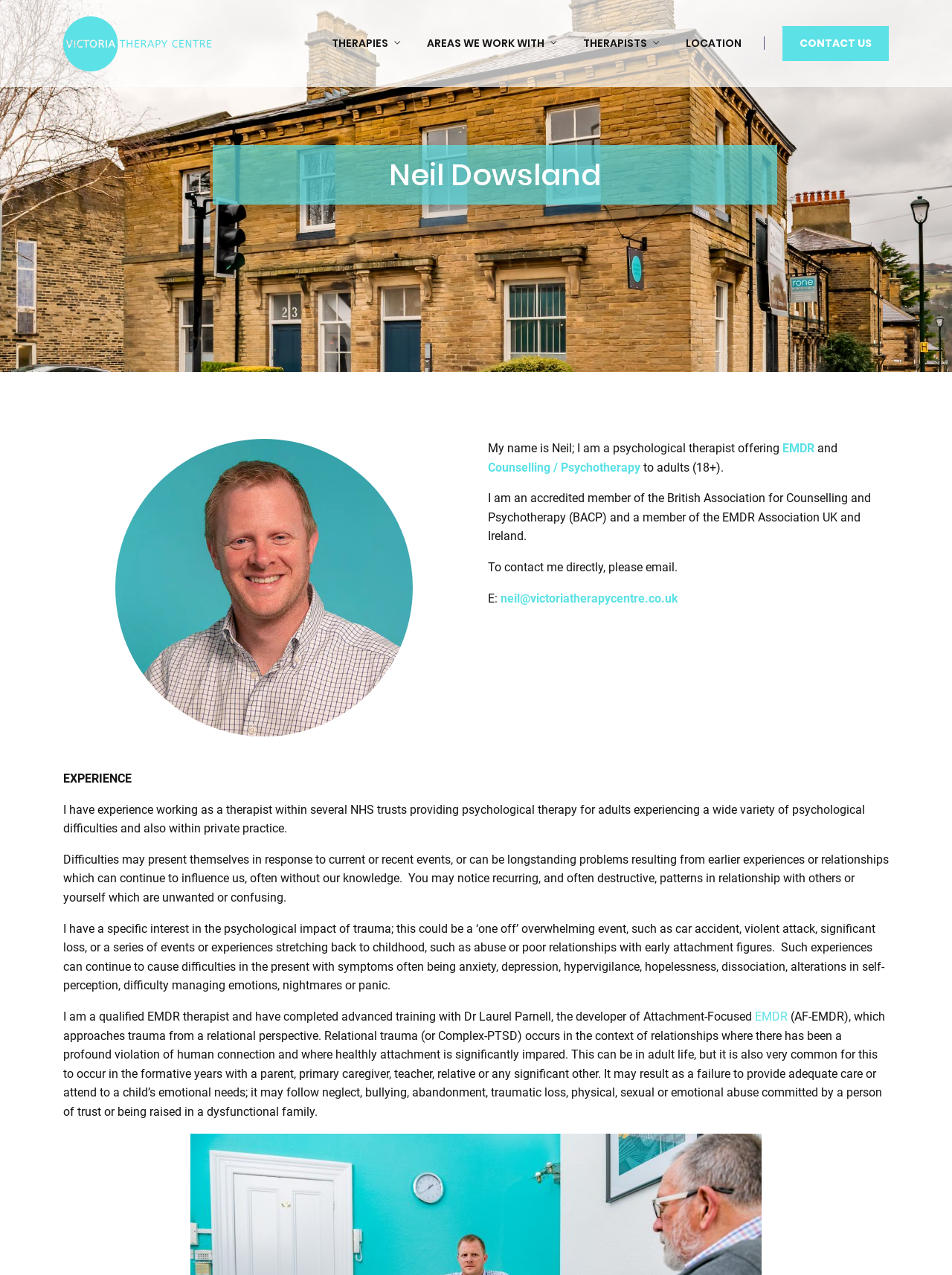Predict the bounding box coordinates of the area that should be clicked to accomplish the following instruction: "Click the Victoria Therapy Centre link". The bounding box coordinates should consist of four float numbers between 0 and 1, i.e., [left, top, right, bottom].

[0.066, 0.012, 0.223, 0.056]